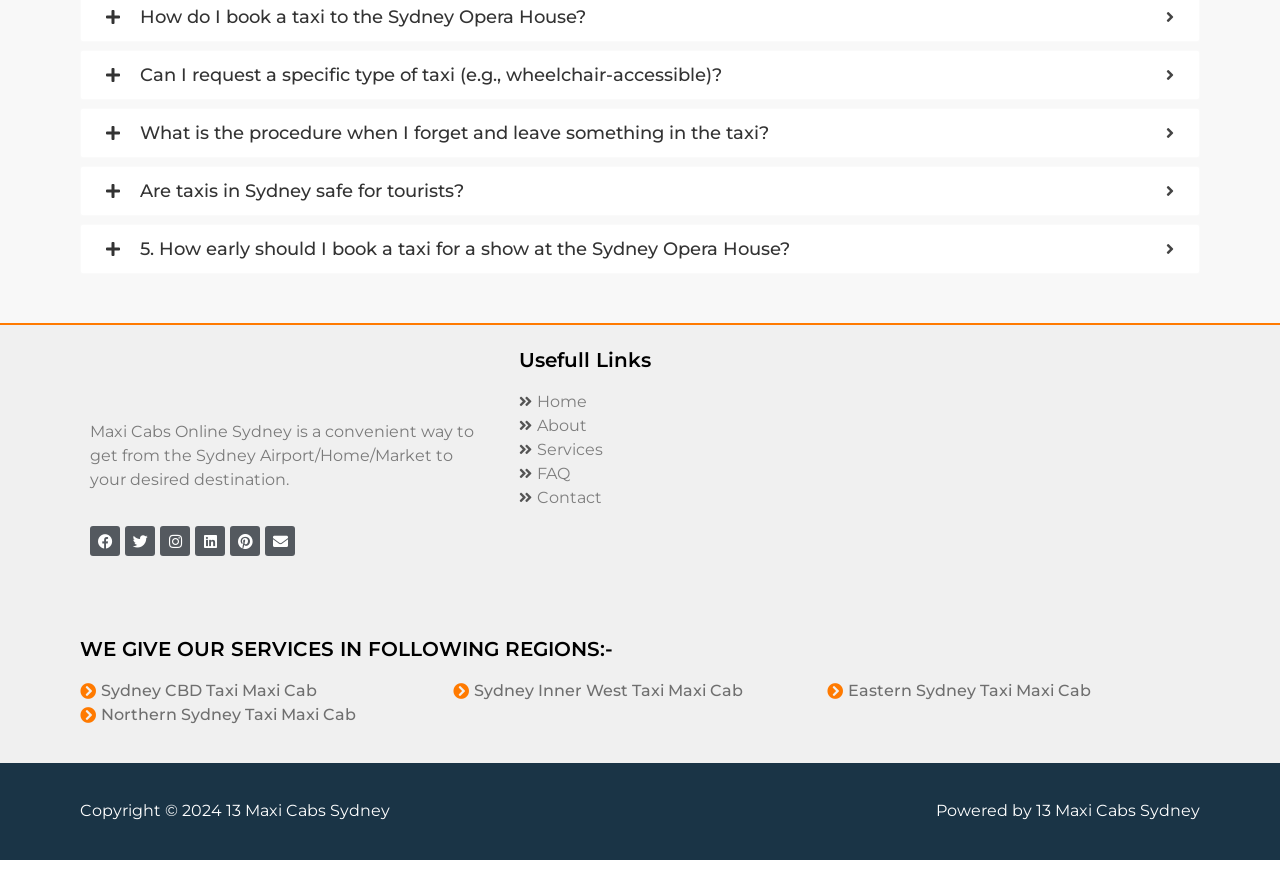What is the copyright information of the webpage?
Carefully analyze the image and provide a detailed answer to the question.

The copyright information of the webpage can be found at the bottom of the webpage which states 'Copyright 2024 13 Maxi Cabs Sydney', indicating that the content of the webpage is owned by 13 Maxi Cabs Sydney.